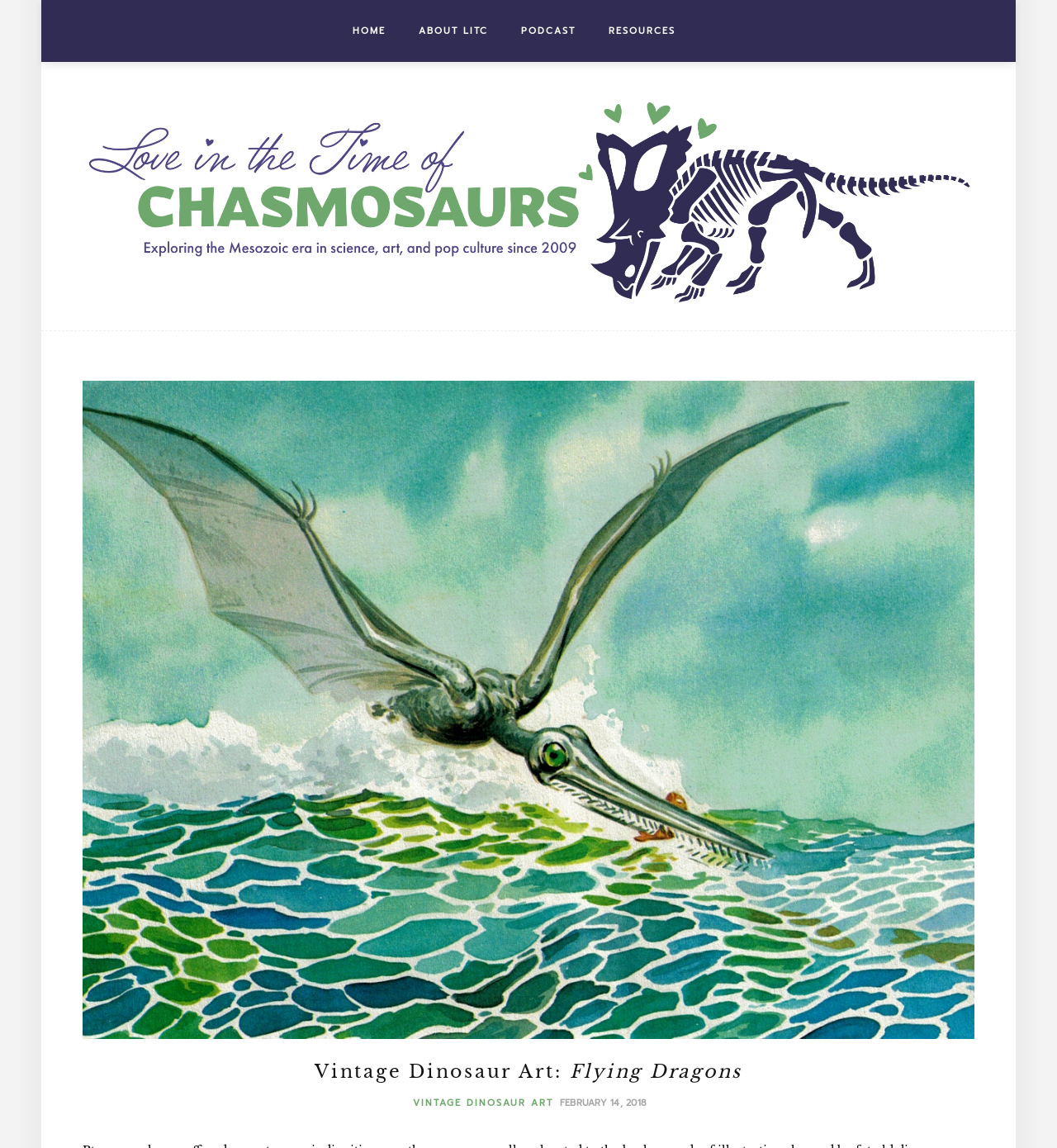What is the name of the website?
Please provide a detailed and thorough answer to the question.

I looked at the root element and found the title 'Vintage Dinosaur Art: Flying Dragons – Love in the Time of Chasmosaurs', which indicates that the name of the website is 'Love in the Time of Chasmosaurs'.